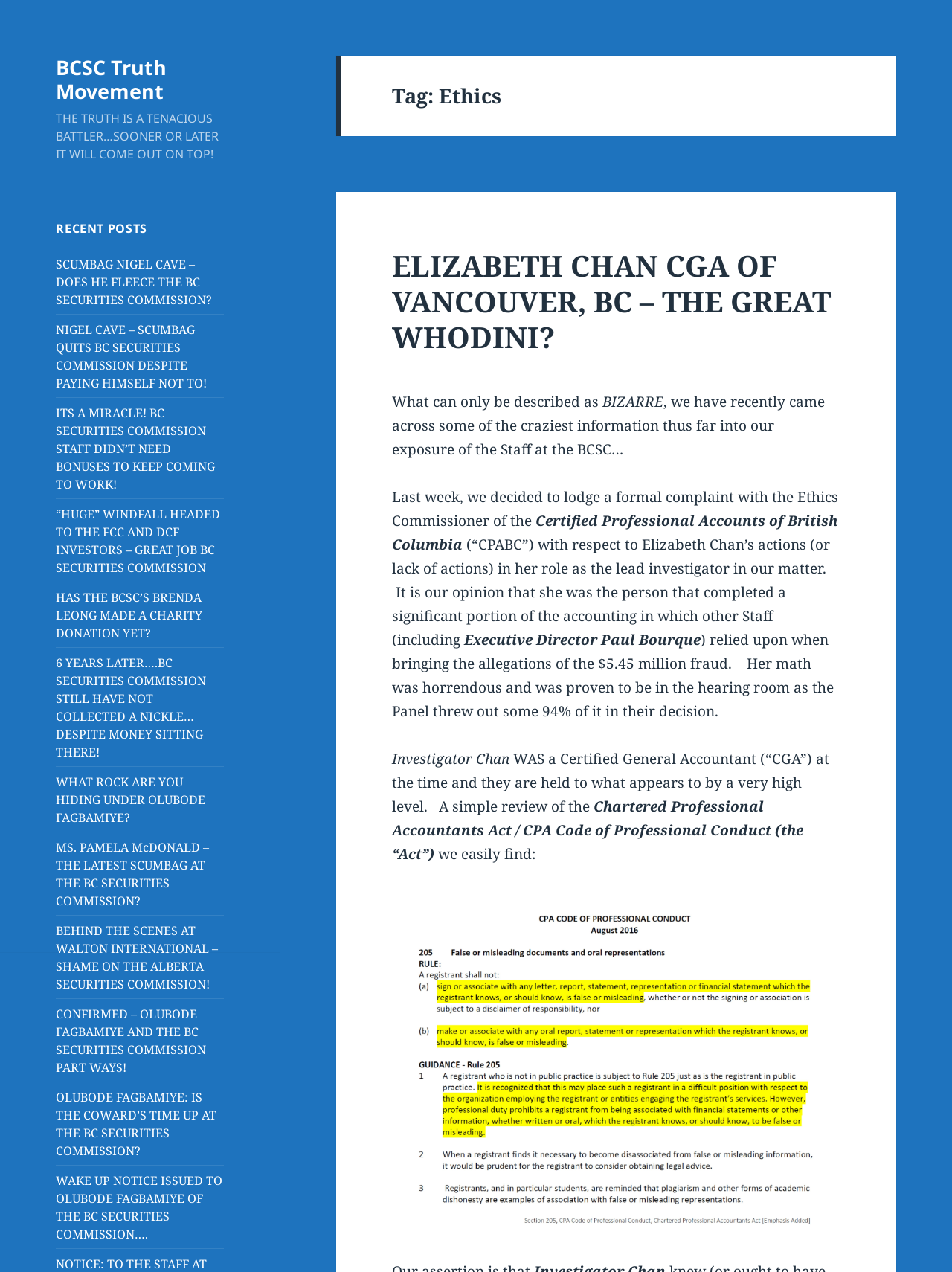Determine the bounding box coordinates of the UI element described below. Use the format (top-left x, top-left y, bottom-right x, bottom-right y) with floating point numbers between 0 and 1: BCSC Truth Movement

[0.059, 0.042, 0.175, 0.083]